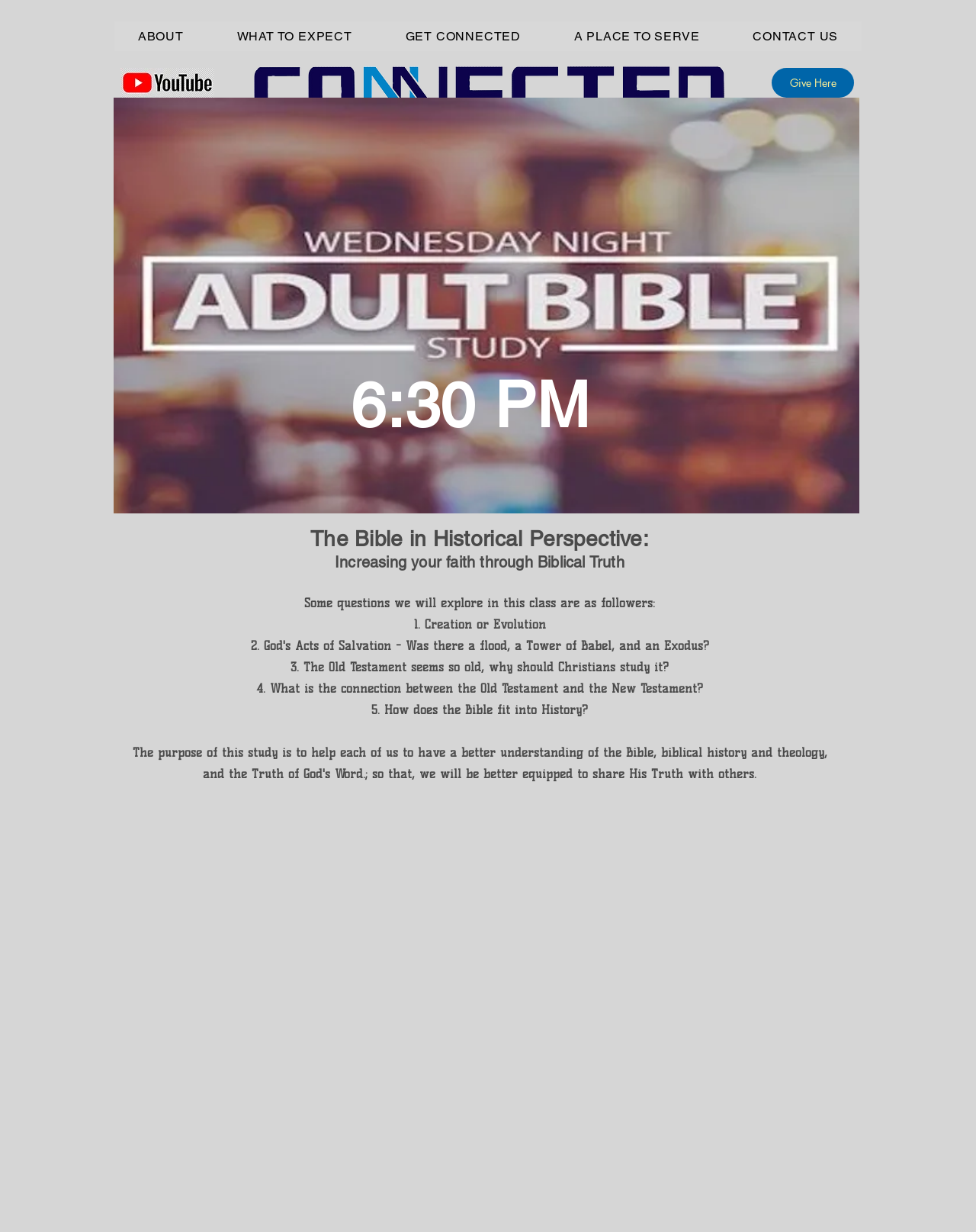Using the description "ABOUT", predict the bounding box of the relevant HTML element.

[0.117, 0.017, 0.212, 0.041]